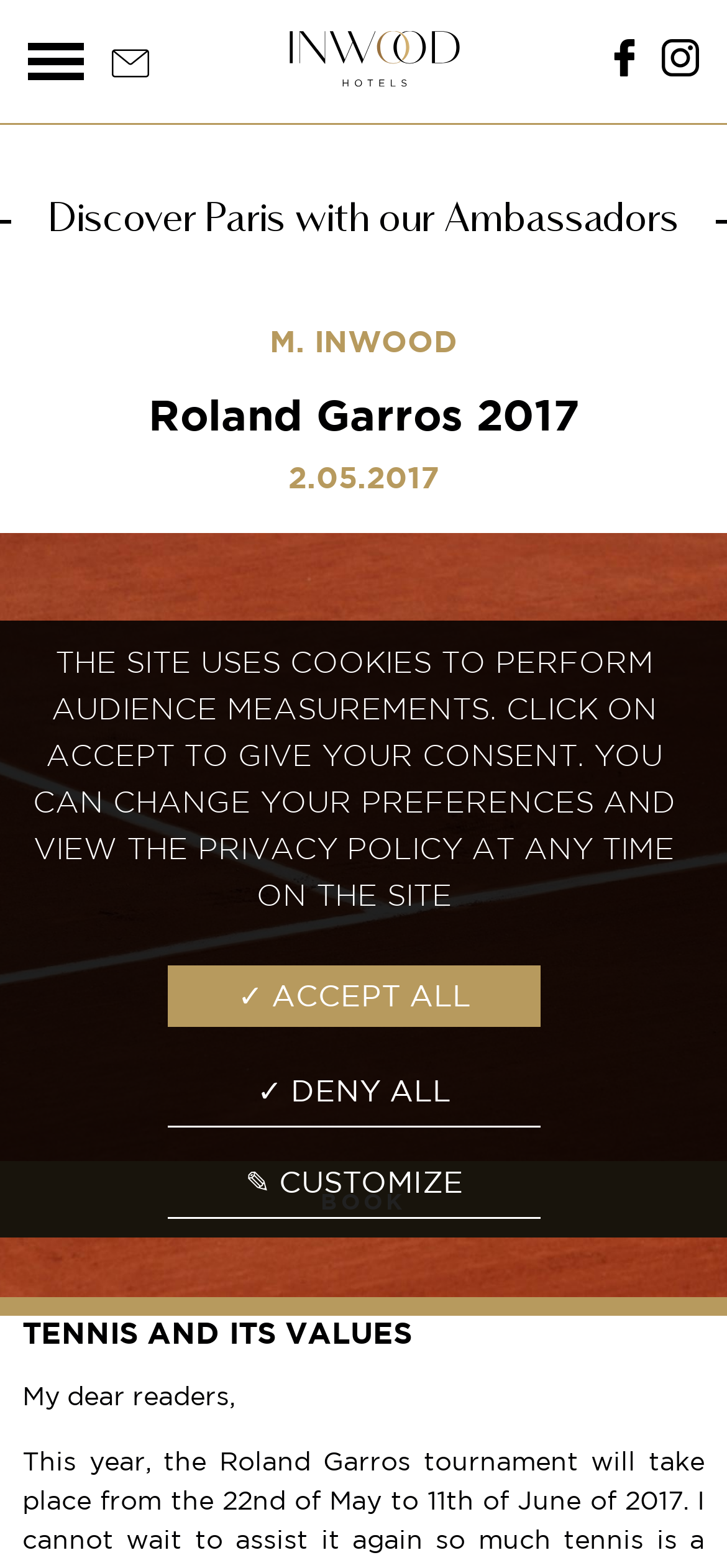Find the bounding box coordinates of the element to click in order to complete the given instruction: "Go to contact page."

[0.154, 0.037, 0.205, 0.056]